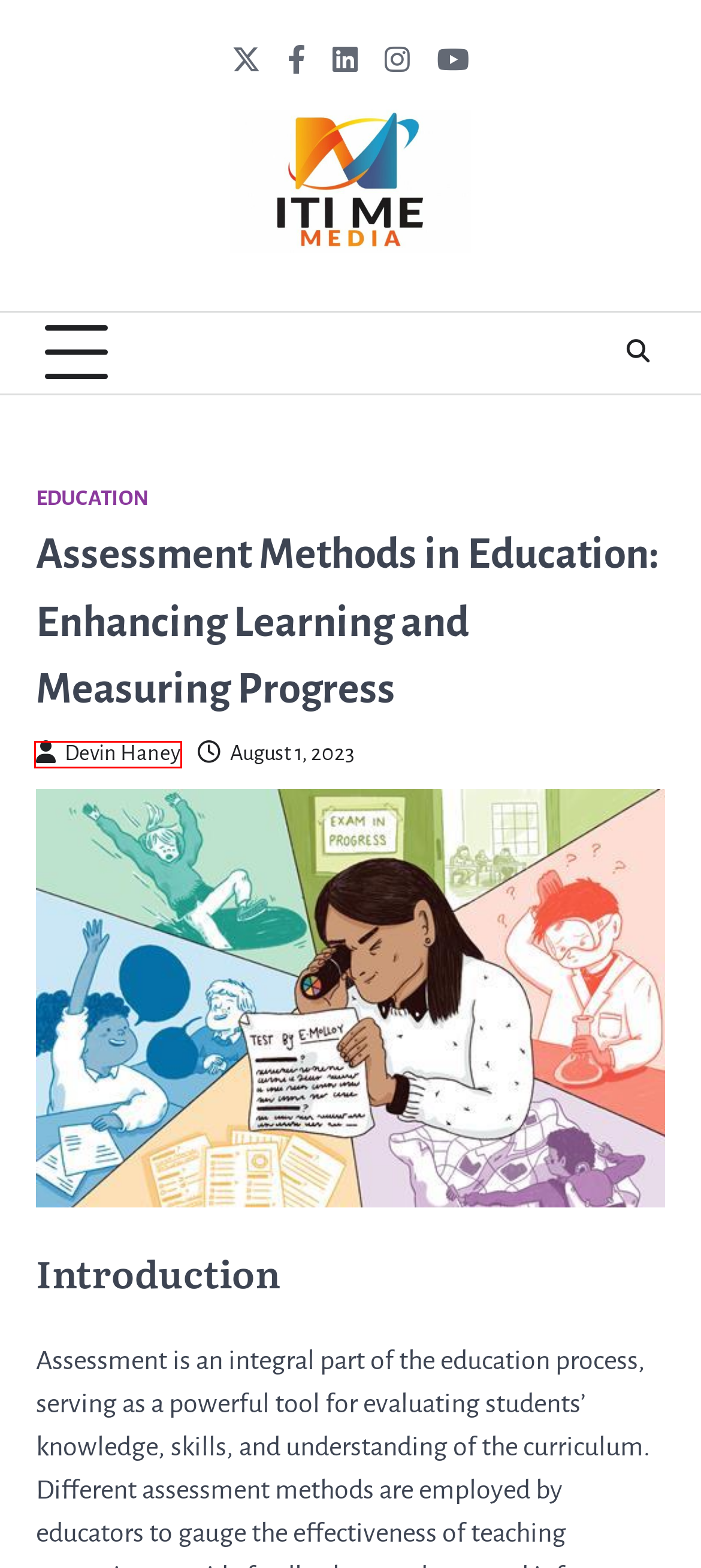Review the screenshot of a webpage that includes a red bounding box. Choose the webpage description that best matches the new webpage displayed after clicking the element within the bounding box. Here are the candidates:
A. Blog Tool, Publishing Platform, and CMS – WordPress.org
B. Welcome! - Link-in-bio
C. 领英企业服务
D. Education – Iti Me Media
E. Home – Iti Me Media
F. Understanding Diabetes: A Journey Towards Management and Prevention – Iti Me Media
G. Iti Me Media
H. Devin Haney – Iti Me Media

H